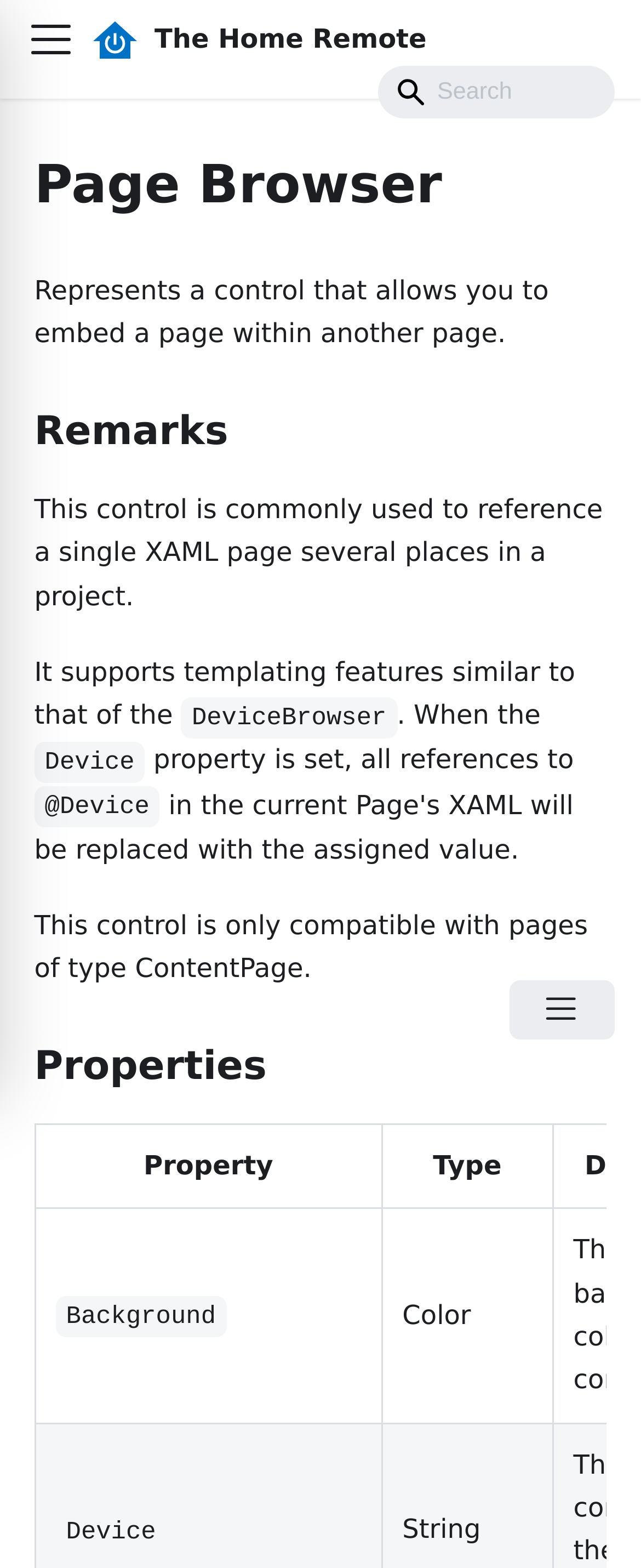Answer this question using a single word or a brief phrase:
What is the bounding box coordinate of the searchbox?

[0.59, 0.042, 0.959, 0.076]